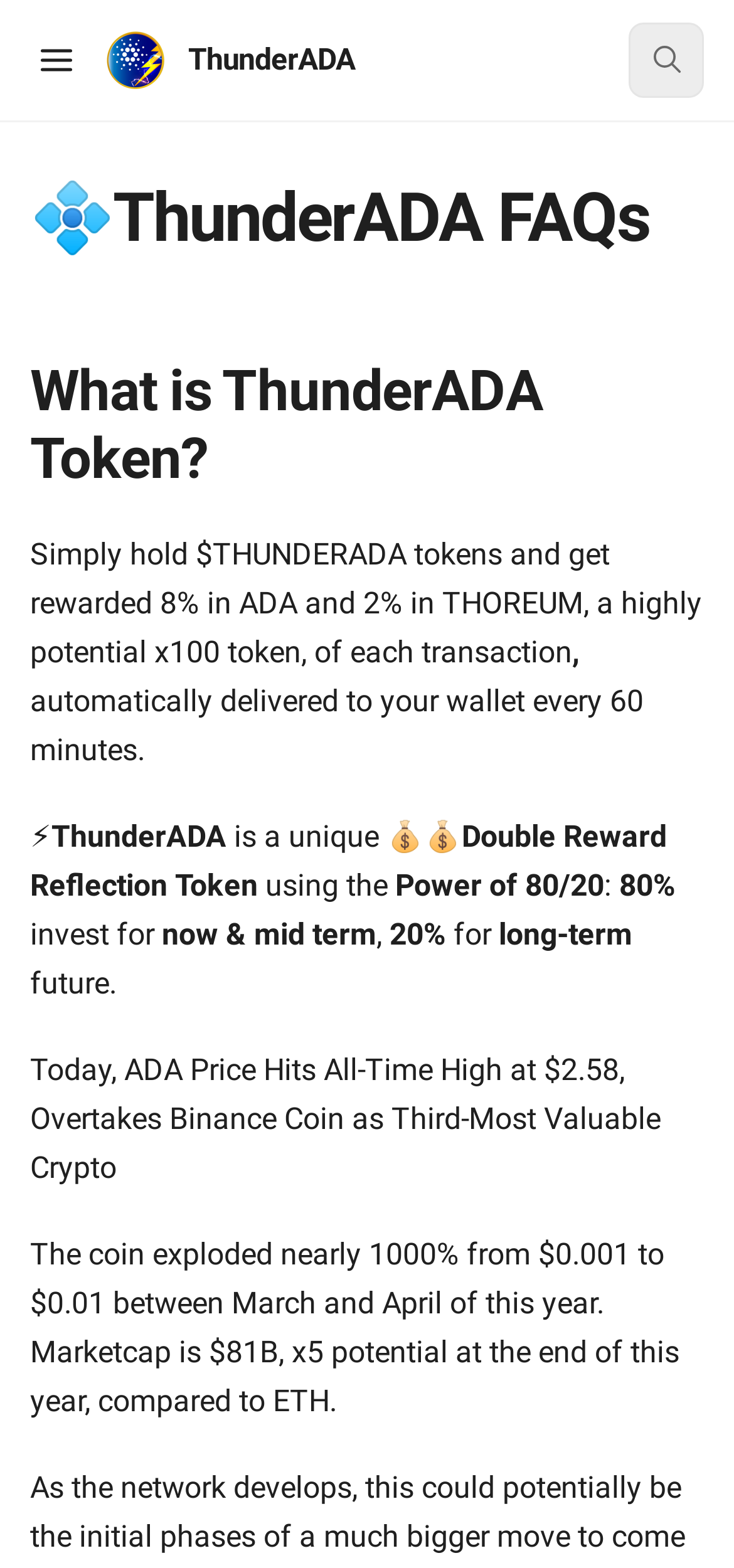What is the potential marketcap of THOREUM? Using the information from the screenshot, answer with a single word or phrase.

$81B